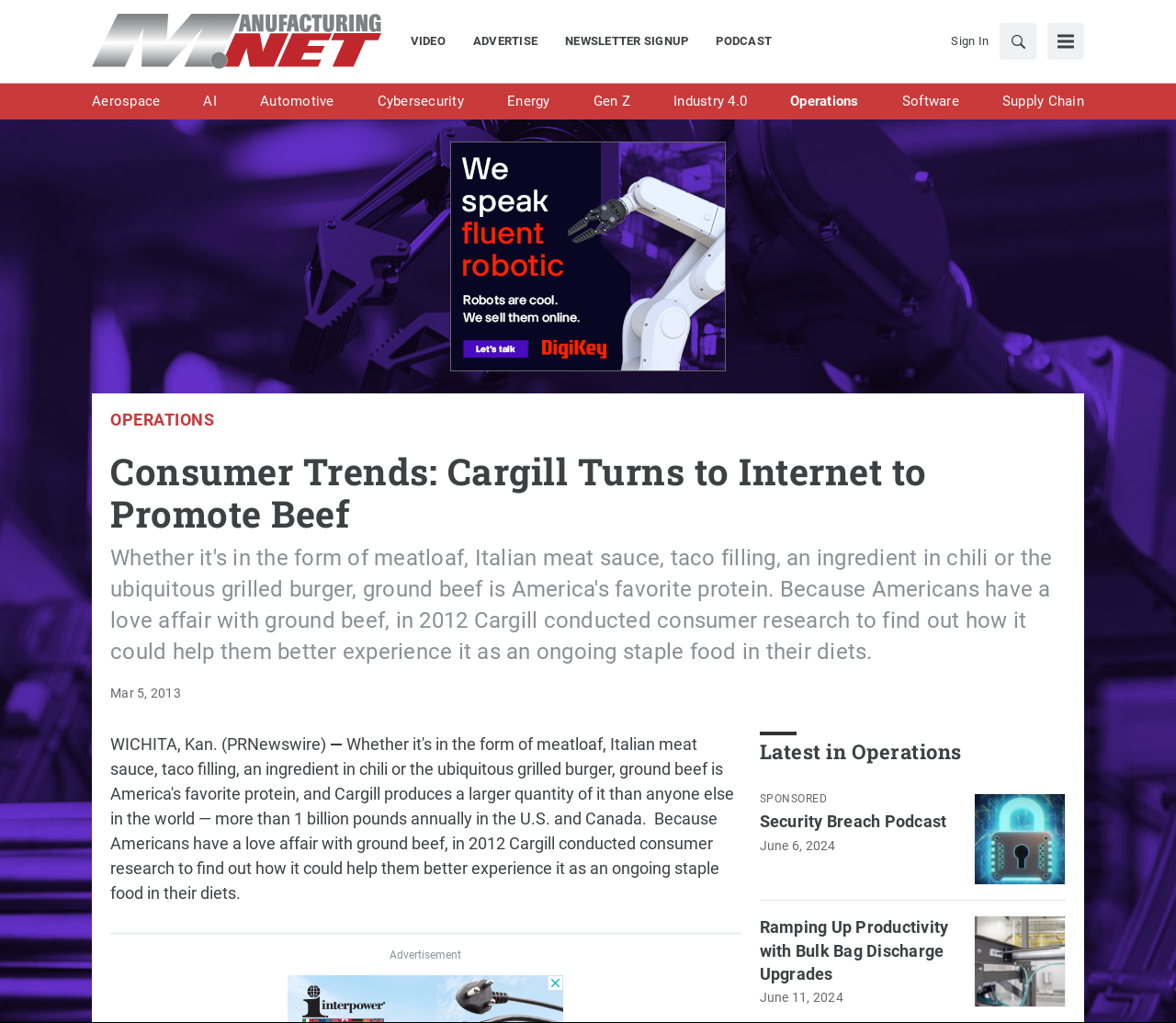What is the company mentioned in the article?
Use the information from the image to give a detailed answer to the question.

The article mentions 'Cargill' as the company that produces a larger quantity of ground beef than anyone else in the world, and conducts consumer research to find out how to help Americans better experience it as an ongoing staple food in their diets.